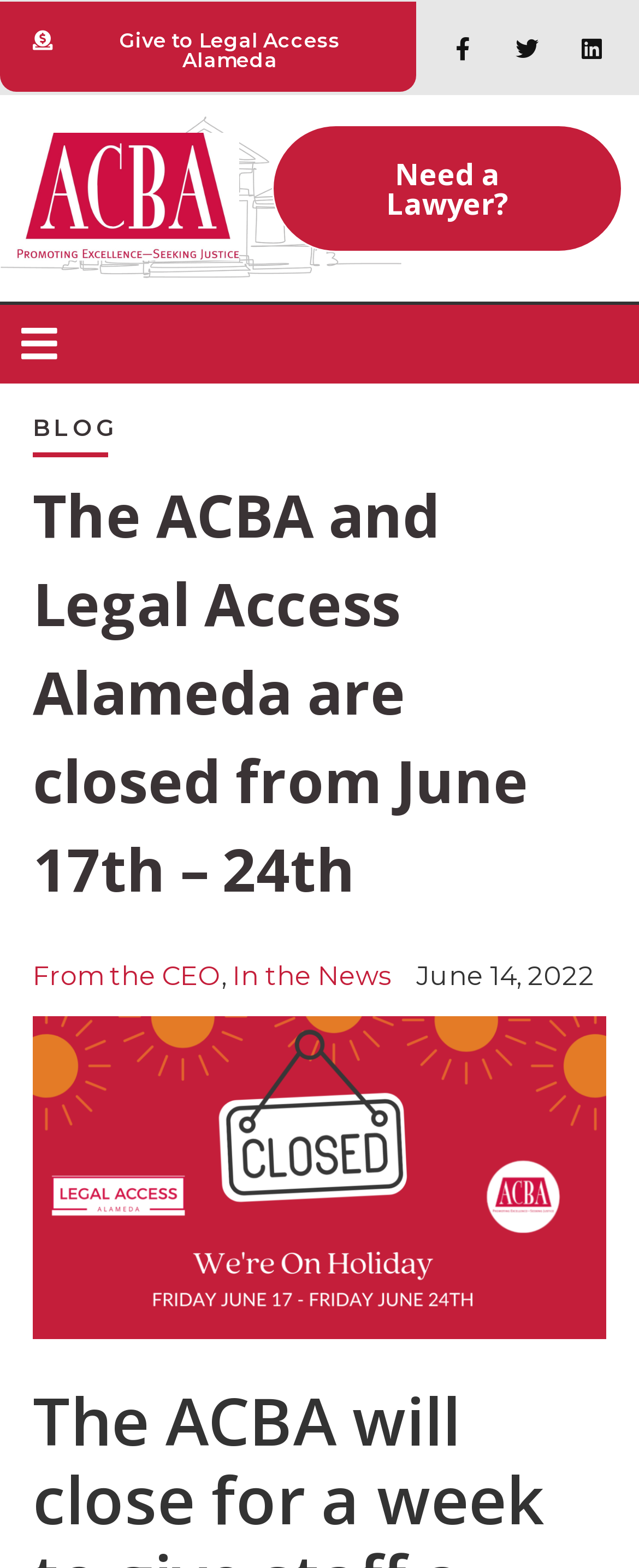Please indicate the bounding box coordinates for the clickable area to complete the following task: "Read the news from the CEO". The coordinates should be specified as four float numbers between 0 and 1, i.e., [left, top, right, bottom].

[0.051, 0.613, 0.346, 0.632]